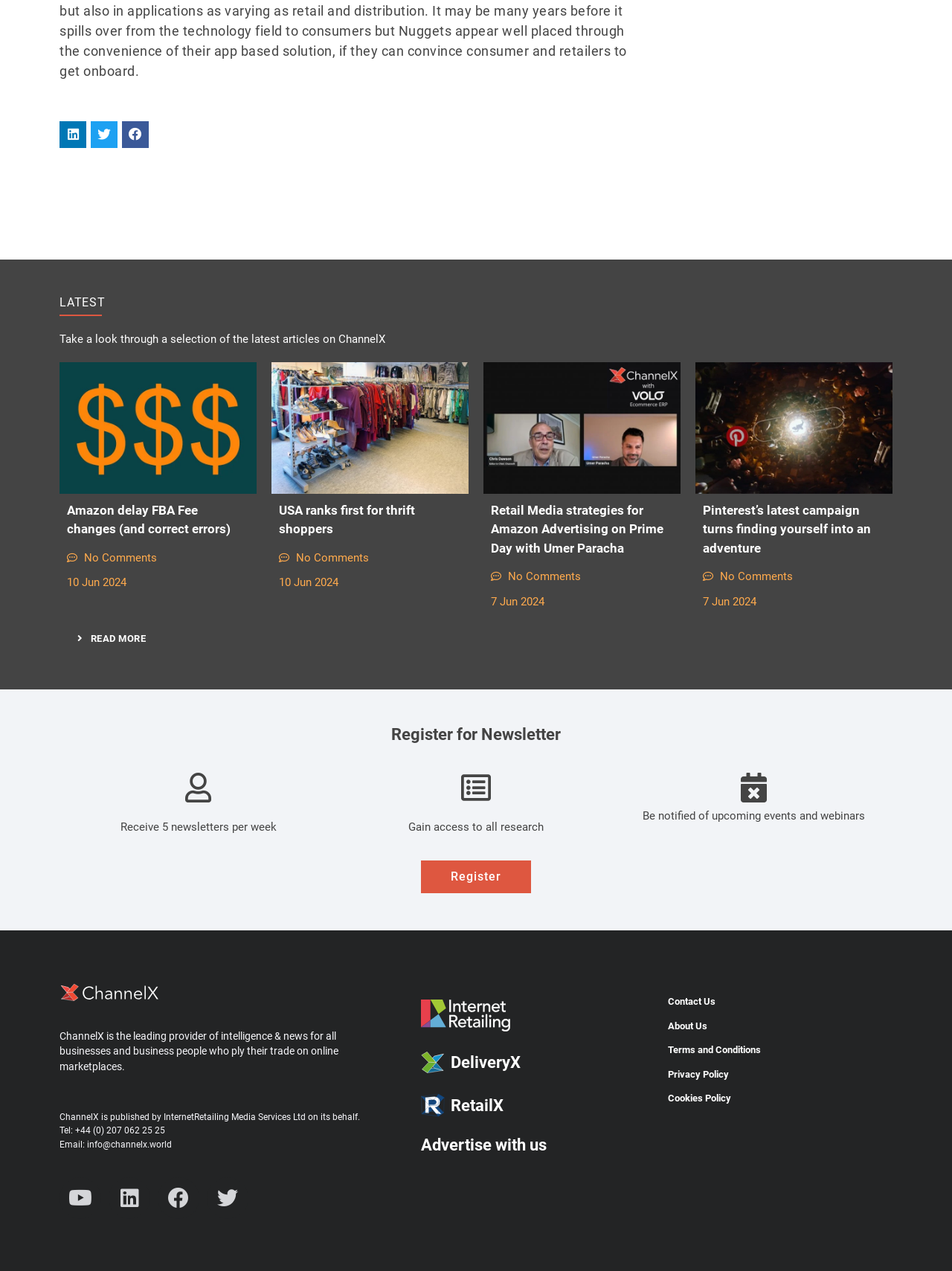Determine the bounding box coordinates for the element that should be clicked to follow this instruction: "Visit the Youtube channel". The coordinates should be given as four float numbers between 0 and 1, in the format [left, top, right, bottom].

[0.062, 0.926, 0.106, 0.959]